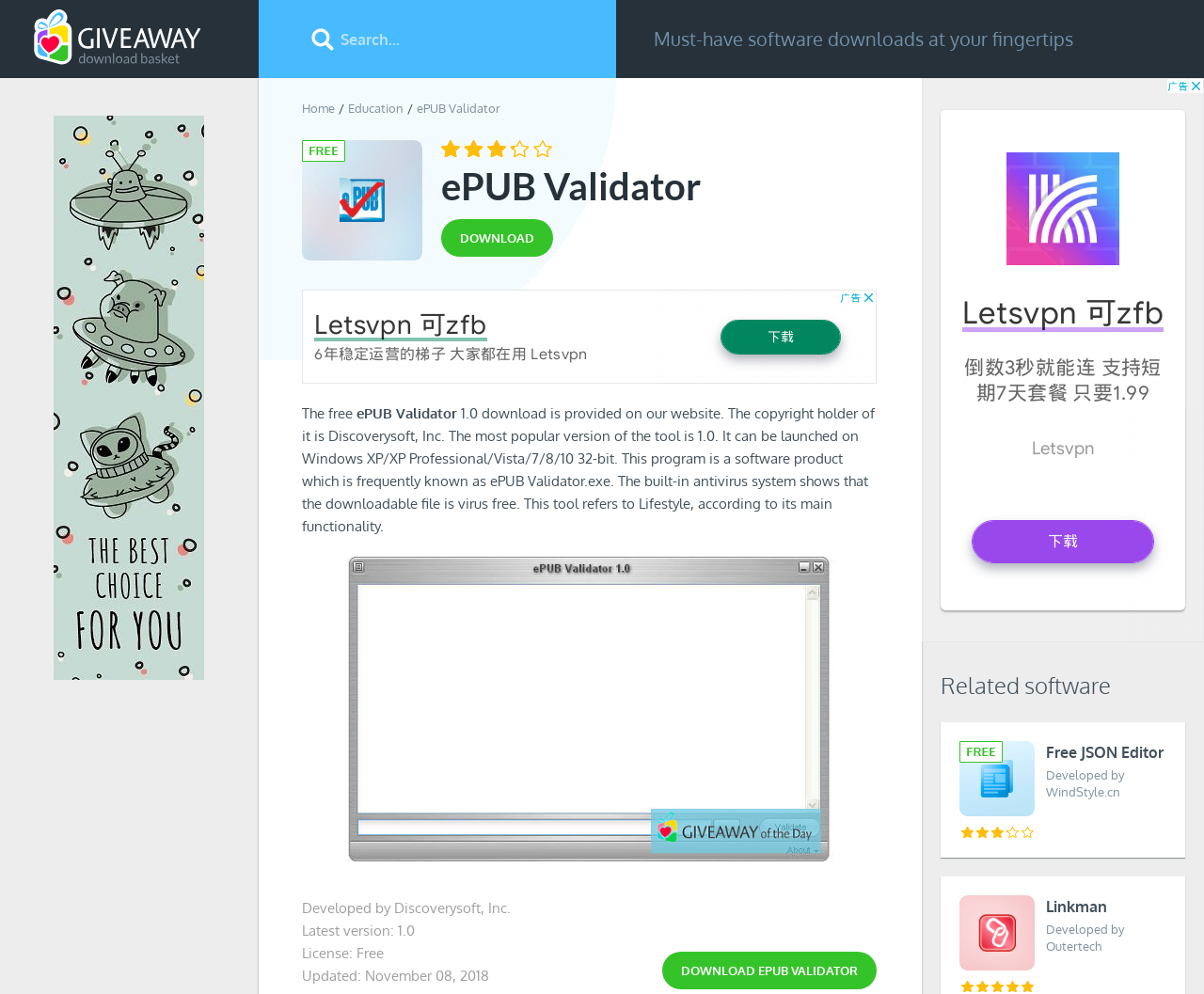Write a detailed summary of the webpage, including text, images, and layout.

The webpage is focused on downloading the ePUB Validator software. At the top left, there is a link to "Software and Games for Windows". Next to it, there is a search bar with a placeholder text "Search...". A button with no text is located to the right of the search bar. 

Below the search bar, there is a static text "Must-have software downloads at your fingertips". On the same line, there are links to "Home" and "Education" categories. The "ePUB Validator" title is displayed prominently, with a "DOWNLOAD" link below it.

To the right of the "DOWNLOAD" link, there is an advertisement iframe. Below the advertisement, there is a description of the ePUB Validator software, including its version, copyright holder, and system requirements. The description also mentions that the software is virus-free and belongs to the Lifestyle category.

Further down, there are details about the software, including the developer, latest version, license, and update date. A "DOWNLOAD EPUB VALIDATOR" link is located at the bottom of the page. On the right side, there is another advertisement iframe. 

Finally, there is a "Related software" section with a link to "Free JSON Editor" developed by WindStyle.cn.